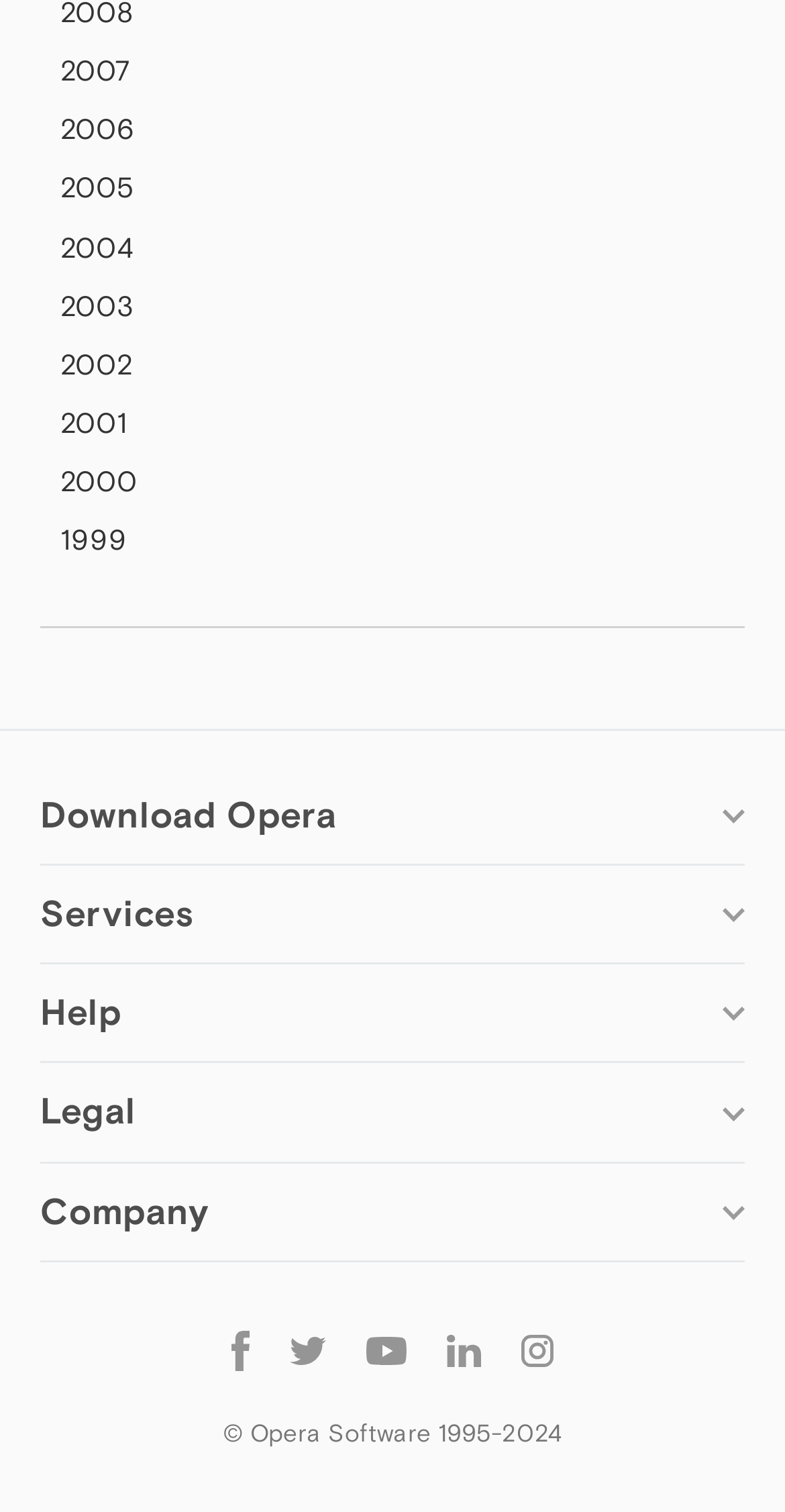Locate the bounding box coordinates of the clickable area needed to fulfill the instruction: "Learn about Opera's security".

[0.051, 0.776, 0.175, 0.794]